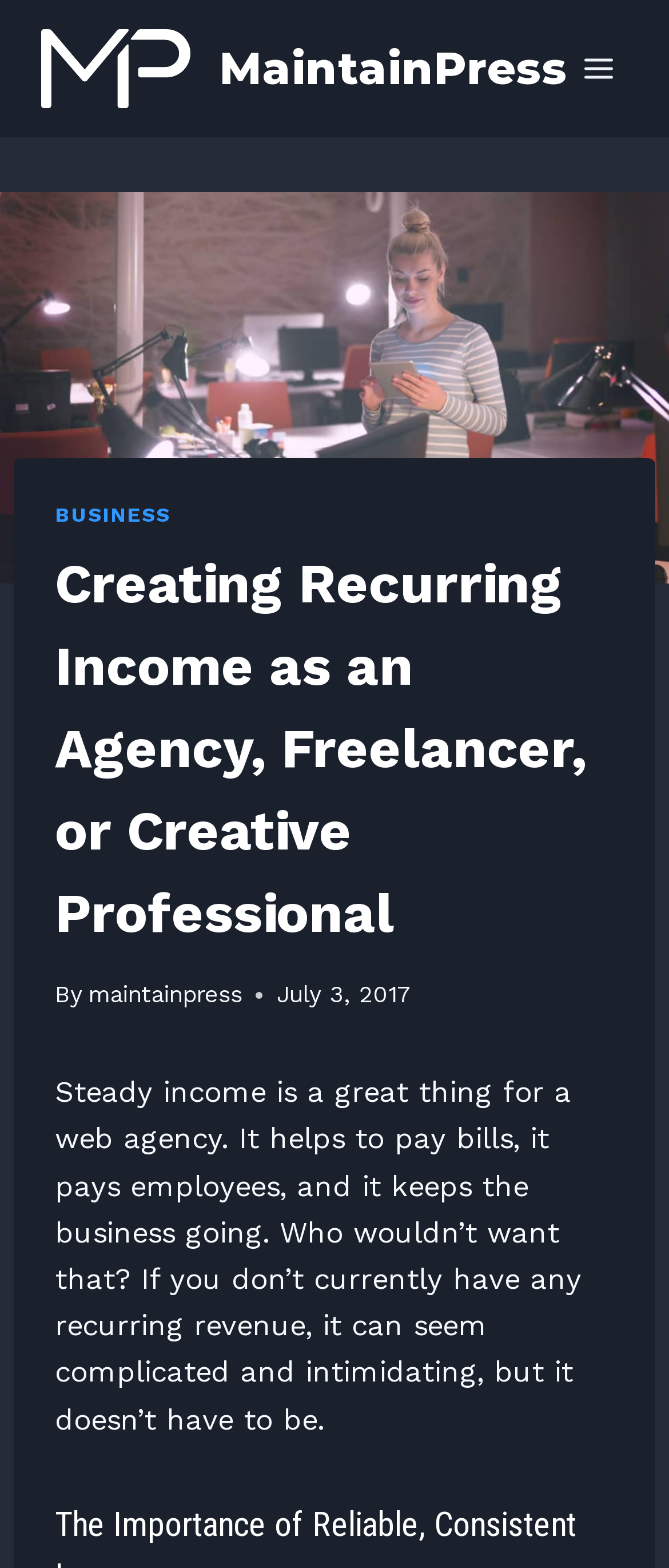What is the main title displayed on this webpage?

Creating Recurring Income as an Agency, Freelancer, or Creative Professional